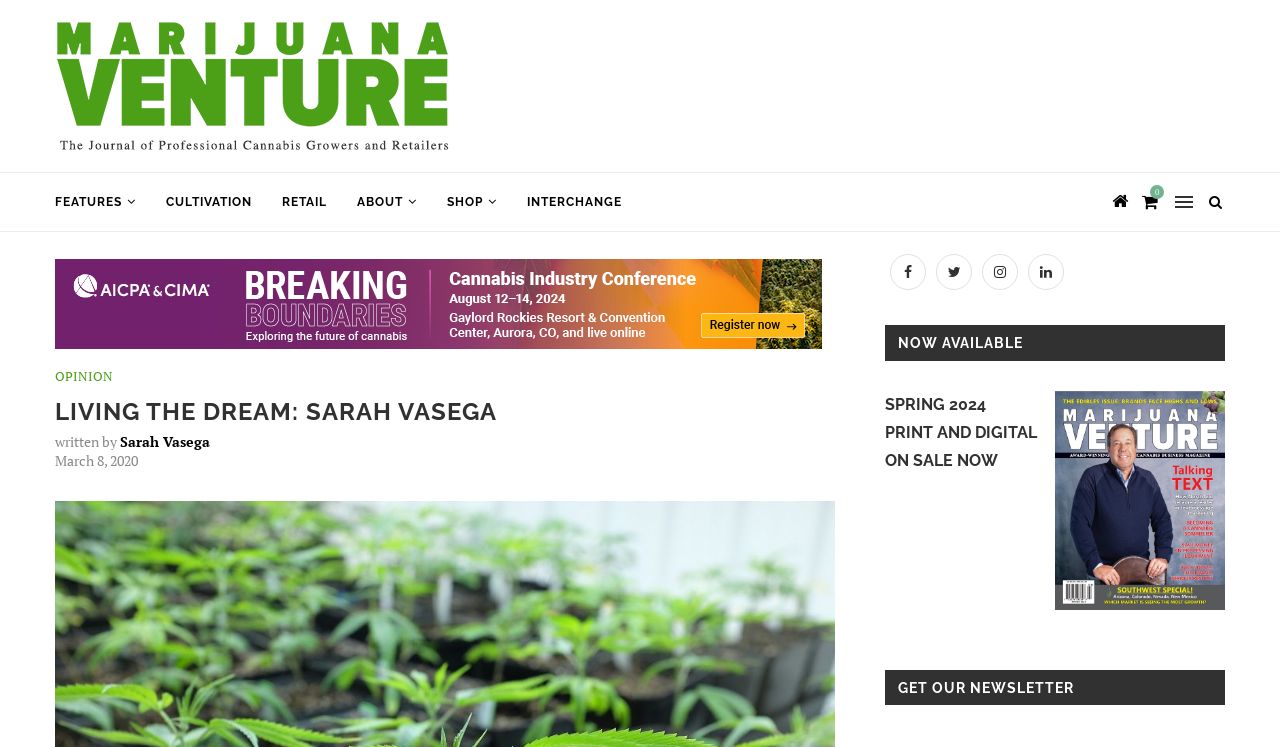Can you specify the bounding box coordinates for the region that should be clicked to fulfill this instruction: "View the 'About' page".

None